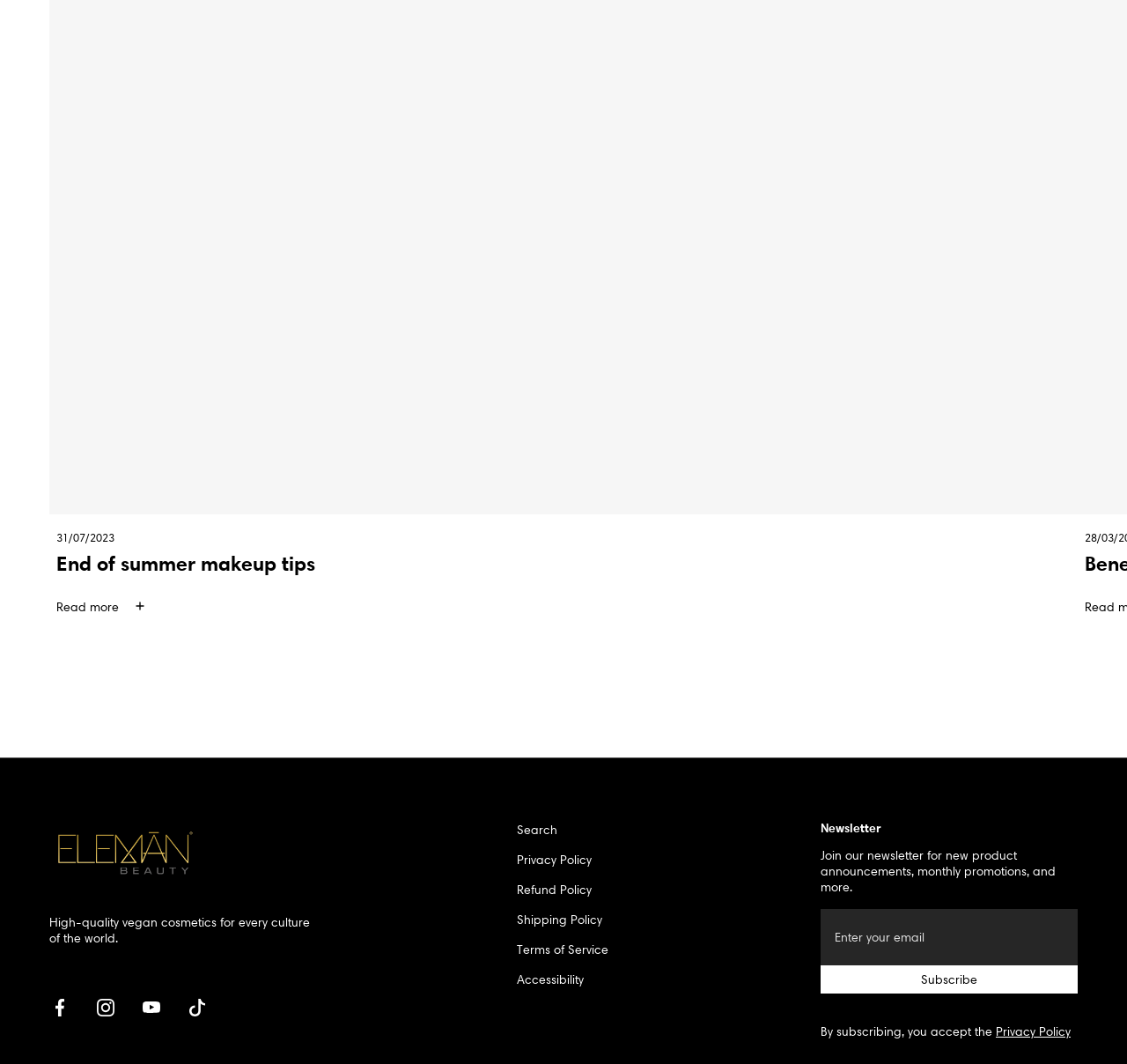From the element description name="contact[email]" placeholder="Enter your email", predict the bounding box coordinates of the UI element. The coordinates must be specified in the format (top-left x, top-left y, bottom-right x, bottom-right y) and should be within the 0 to 1 range.

[0.728, 0.854, 0.956, 0.907]